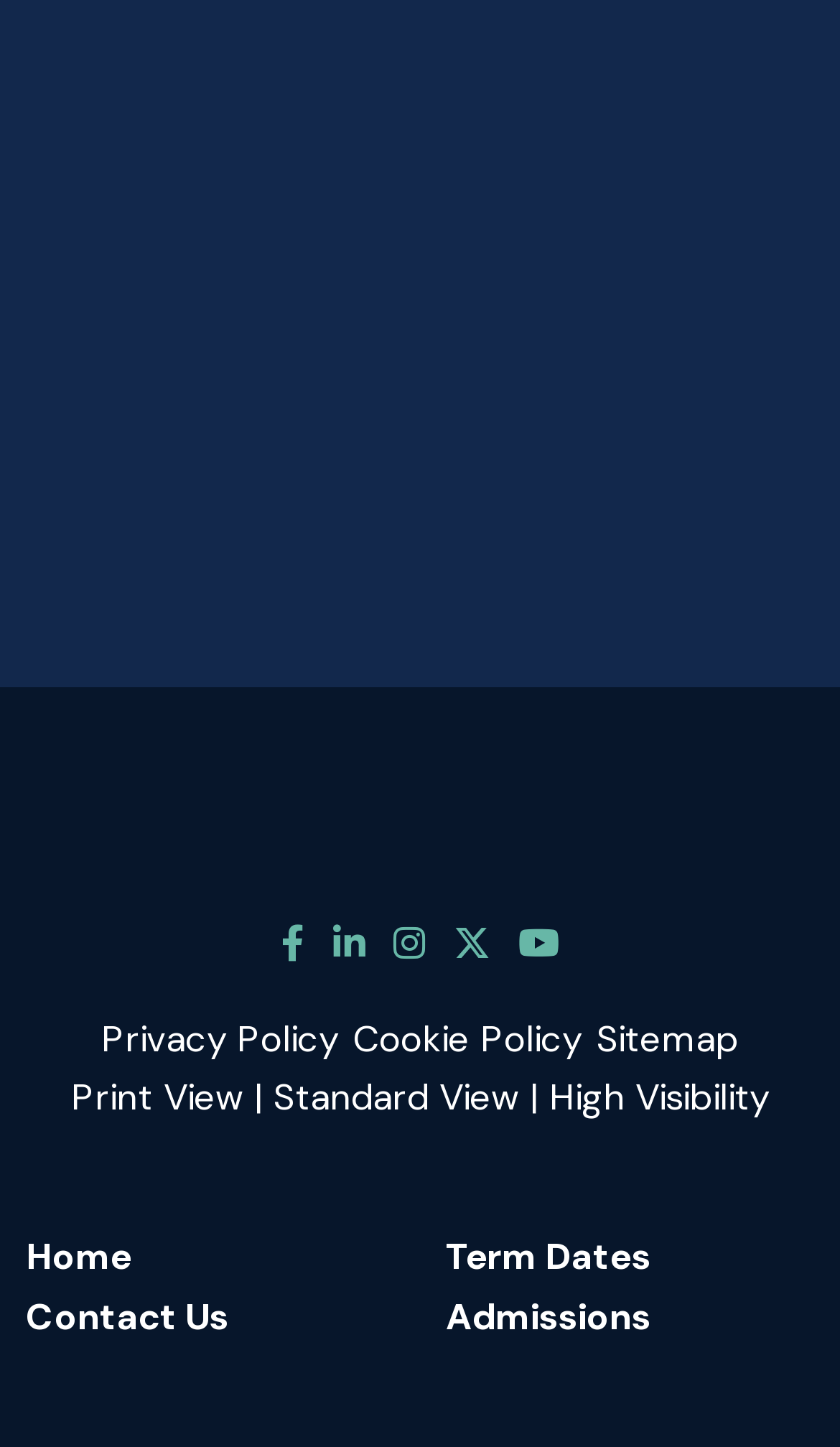Provide the bounding box coordinates of the UI element this sentence describes: "aria-label="Twitter"".

[0.54, 0.635, 0.583, 0.668]